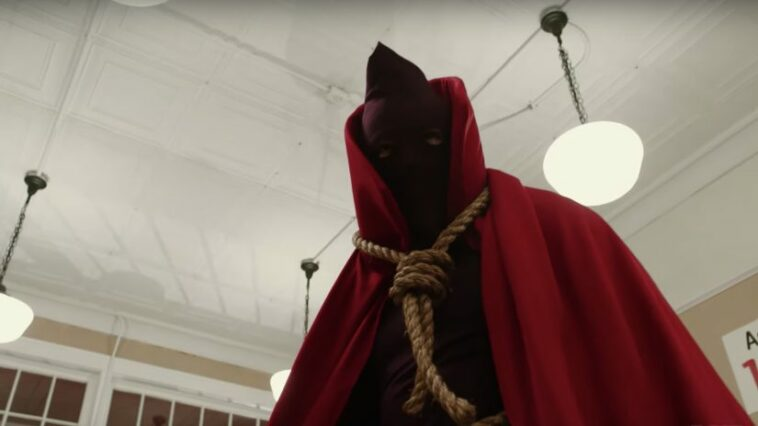What is around the character's waist?
Refer to the screenshot and answer in one word or phrase.

a thick rope